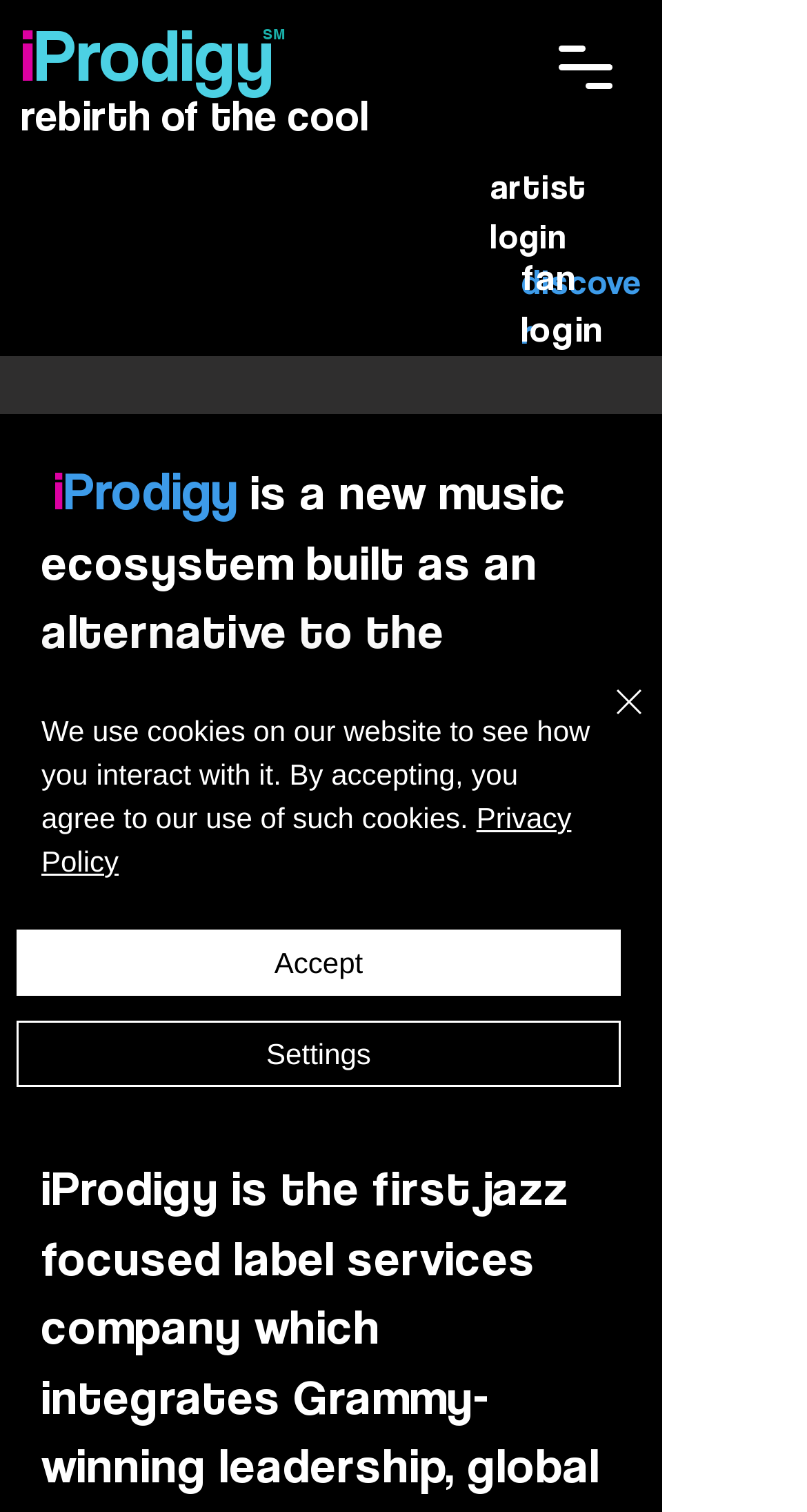Given the description "parent_node: iProdigy aria-label="Open navigation menu"", determine the bounding box of the corresponding UI element.

[0.662, 0.01, 0.79, 0.078]